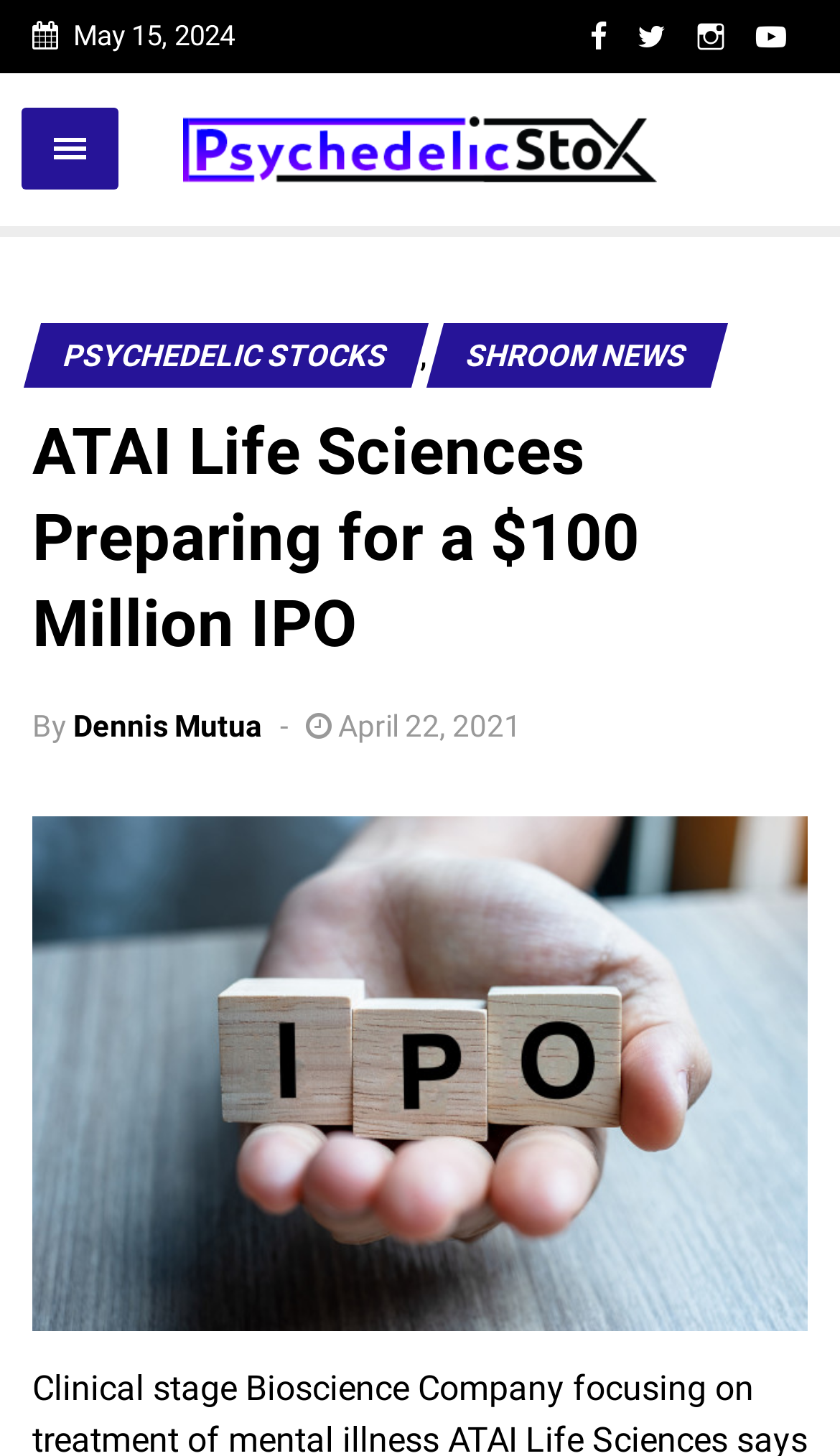Create an in-depth description of the webpage, covering main sections.

The webpage appears to be a news article about ATAI Life Sciences, a clinical stage bioscience company focused on treating mental illnesses, and its upcoming initial public offering (IPO) aiming to raise $100 million. 

At the top left of the page, there is a date "May 15, 2024" displayed. On the top right, there is a social links menu with four icons representing Facebook, Twitter, Instagram, and YouTube. 

Below the social links menu, there is a logo of the website, which is a prominent element on the page. 

To the left of the logo, there are two links, "PSYCHEDELIC STOCKS" and "SHROOM NEWS", which seem to be the categories or sections of the website. 

The main heading of the article, "ATAI Life Sciences Preparing for a $100 Million IPO", is centered on the page, with the author's name "Dennis Mutua" and the publication date "April 22, 2021" displayed below it.